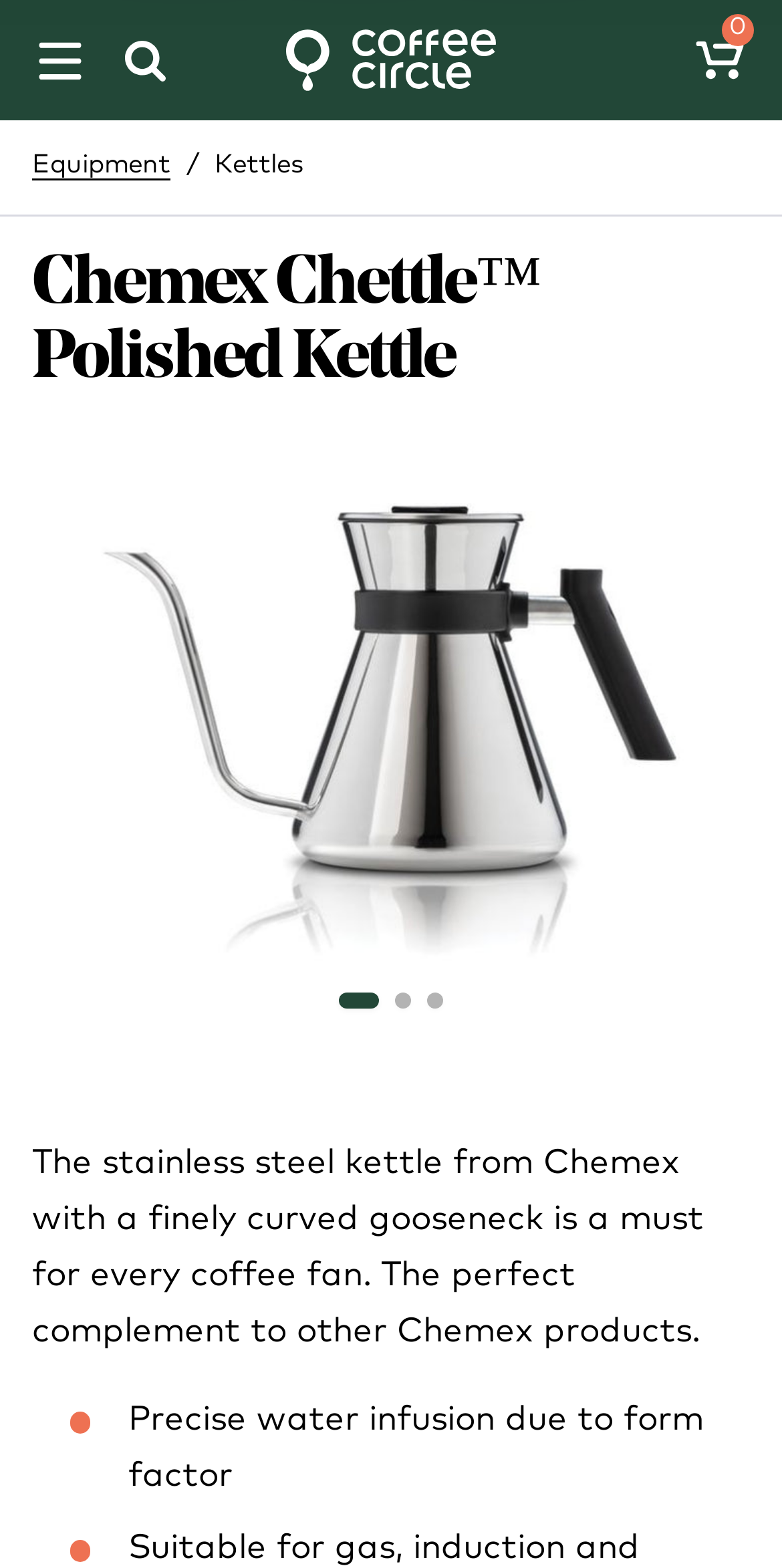Provide a comprehensive description of the webpage.

The webpage is an e-commerce page for buying a Chemex Chettle Polished Kettle online. At the top left corner, there are two buttons, "Menü" and "Suche", followed by a link to the "Home" page. Below the "Home" link, there is an image. 

On the top right side, there are two links, "Equipment" and "Kettles". Below these links, the main content of the page begins. The page is focused on the Chemex Chettle Polished Kettle, with a large heading stating the product name. 

Below the heading, there is a large image of the kettle, taking up most of the page's width. Underneath the image, there is a paragraph of text describing the product, highlighting its features and benefits for coffee enthusiasts. 

Further down, there is another line of text, emphasizing the precise water infusion due to the kettle's form factor. Overall, the page is dedicated to showcasing and selling the Chemex Chettle Polished Kettle.